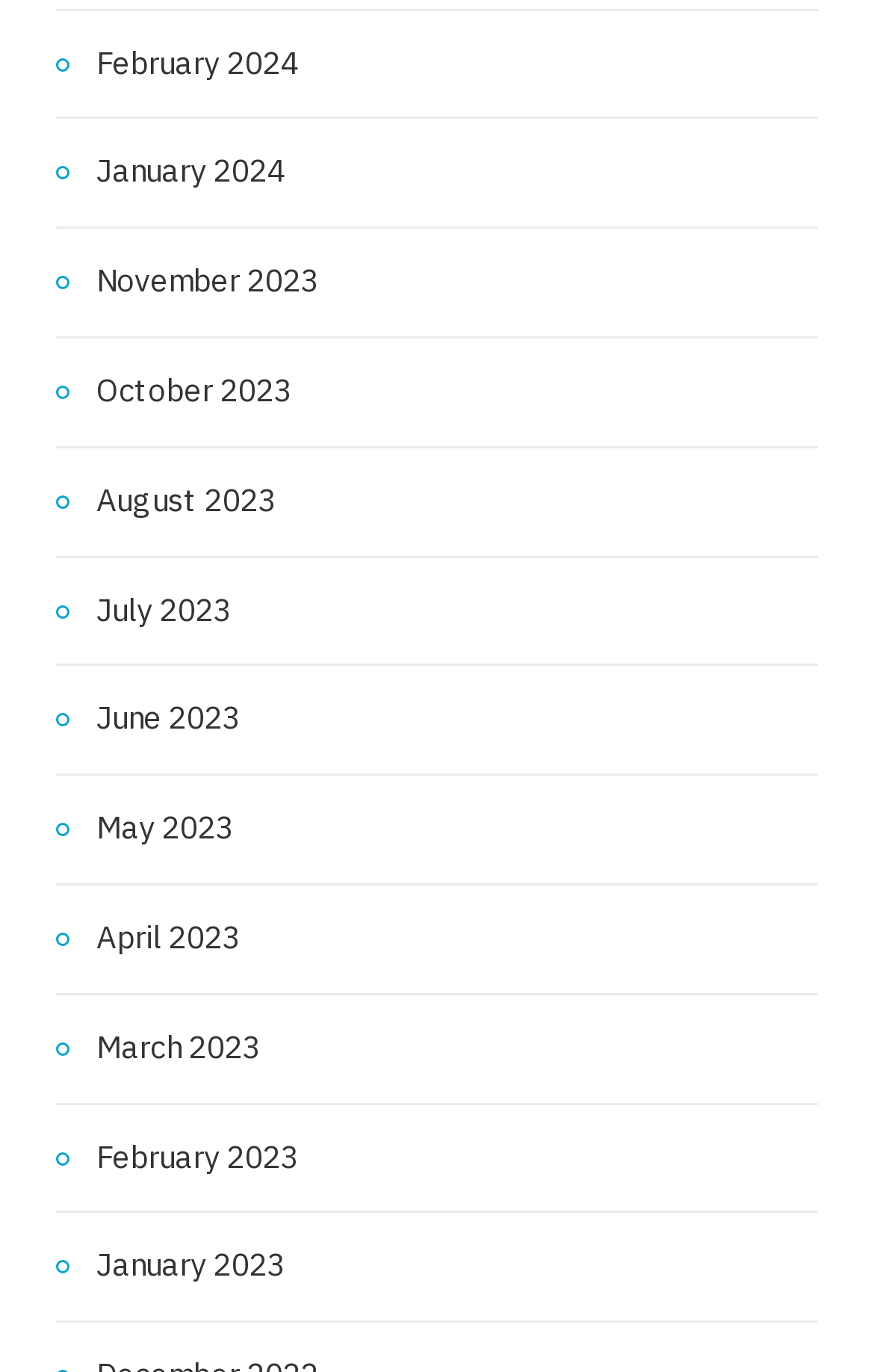Please predict the bounding box coordinates of the element's region where a click is necessary to complete the following instruction: "View February 2024". The coordinates should be represented by four float numbers between 0 and 1, i.e., [left, top, right, bottom].

[0.064, 0.027, 0.341, 0.066]